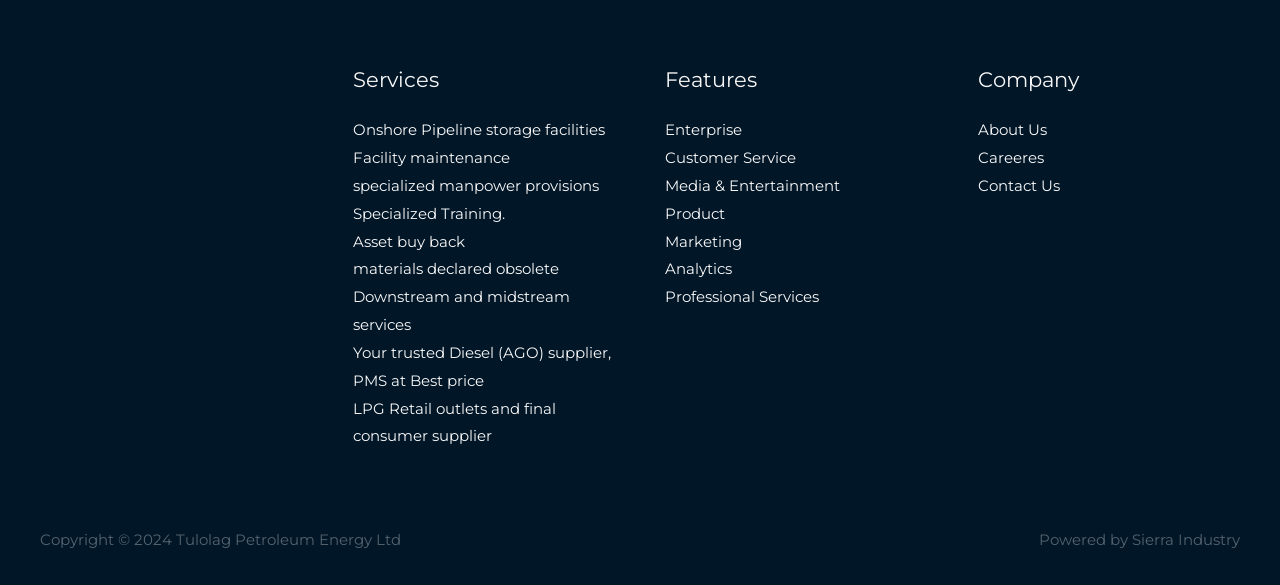Predict the bounding box for the UI component with the following description: "Specialized Training.".

[0.275, 0.348, 0.394, 0.381]